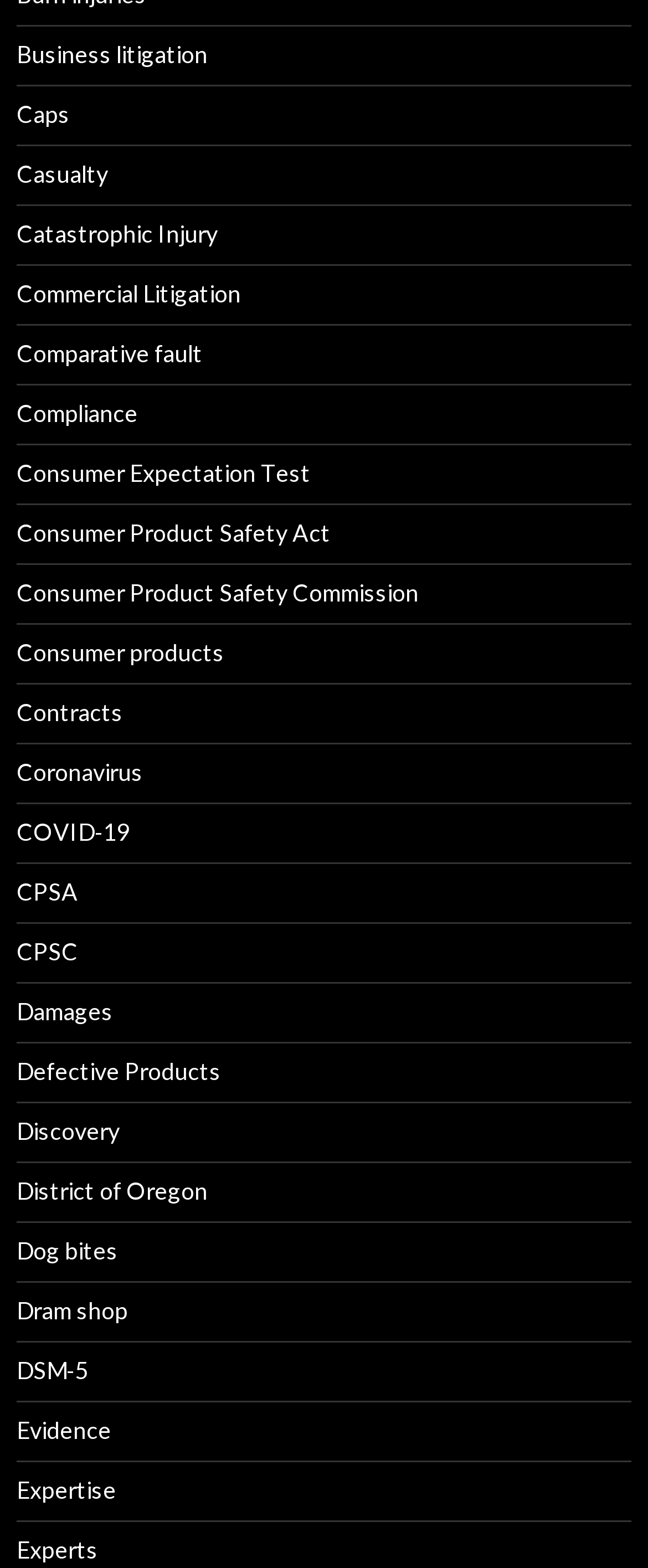Provide the bounding box coordinates of the HTML element described by the text: "Dram shop". The coordinates should be in the format [left, top, right, bottom] with values between 0 and 1.

[0.026, 0.827, 0.197, 0.845]